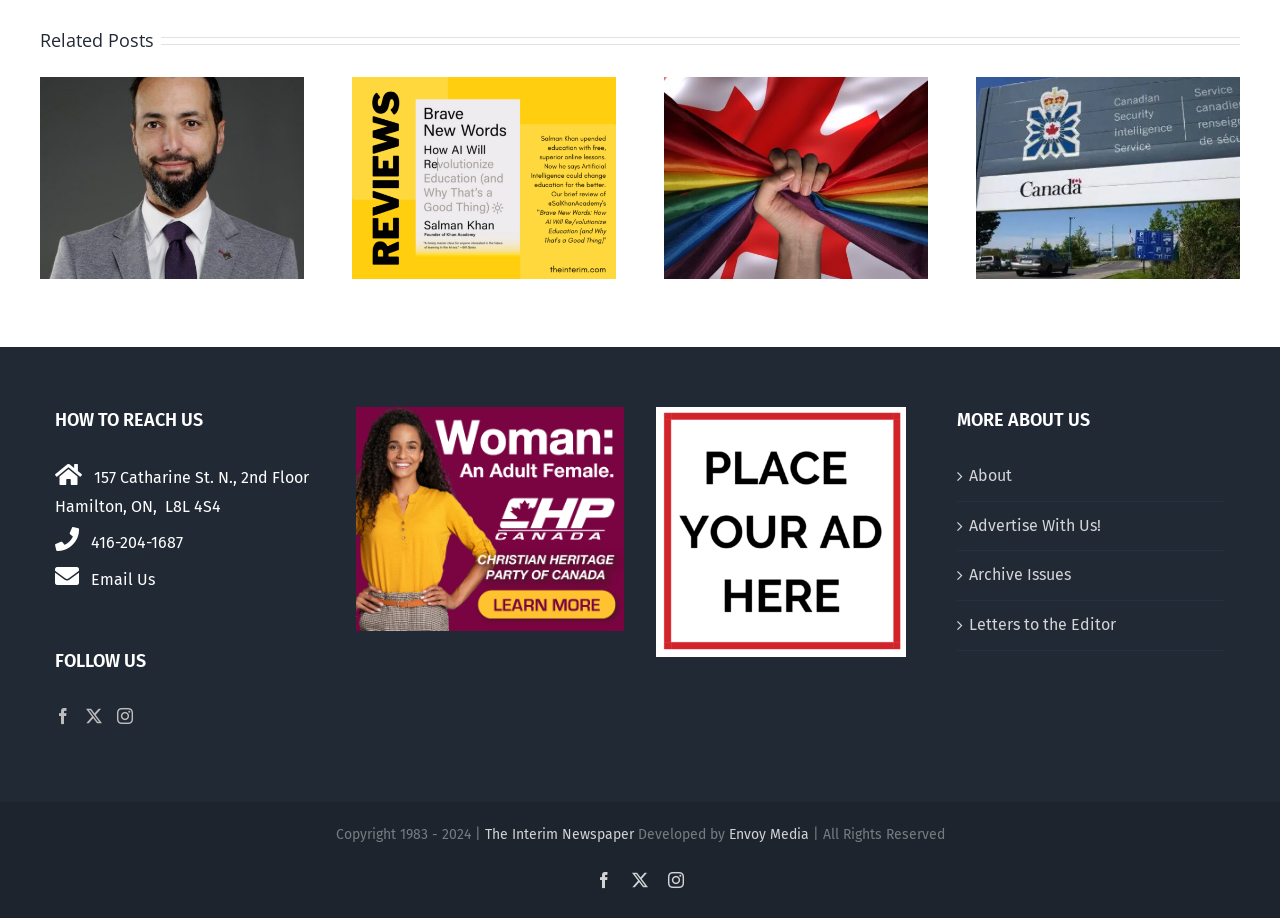Locate the bounding box coordinates of the clickable region necessary to complete the following instruction: "Browse the repository". Provide the coordinates in the format of four float numbers between 0 and 1, i.e., [left, top, right, bottom].

None